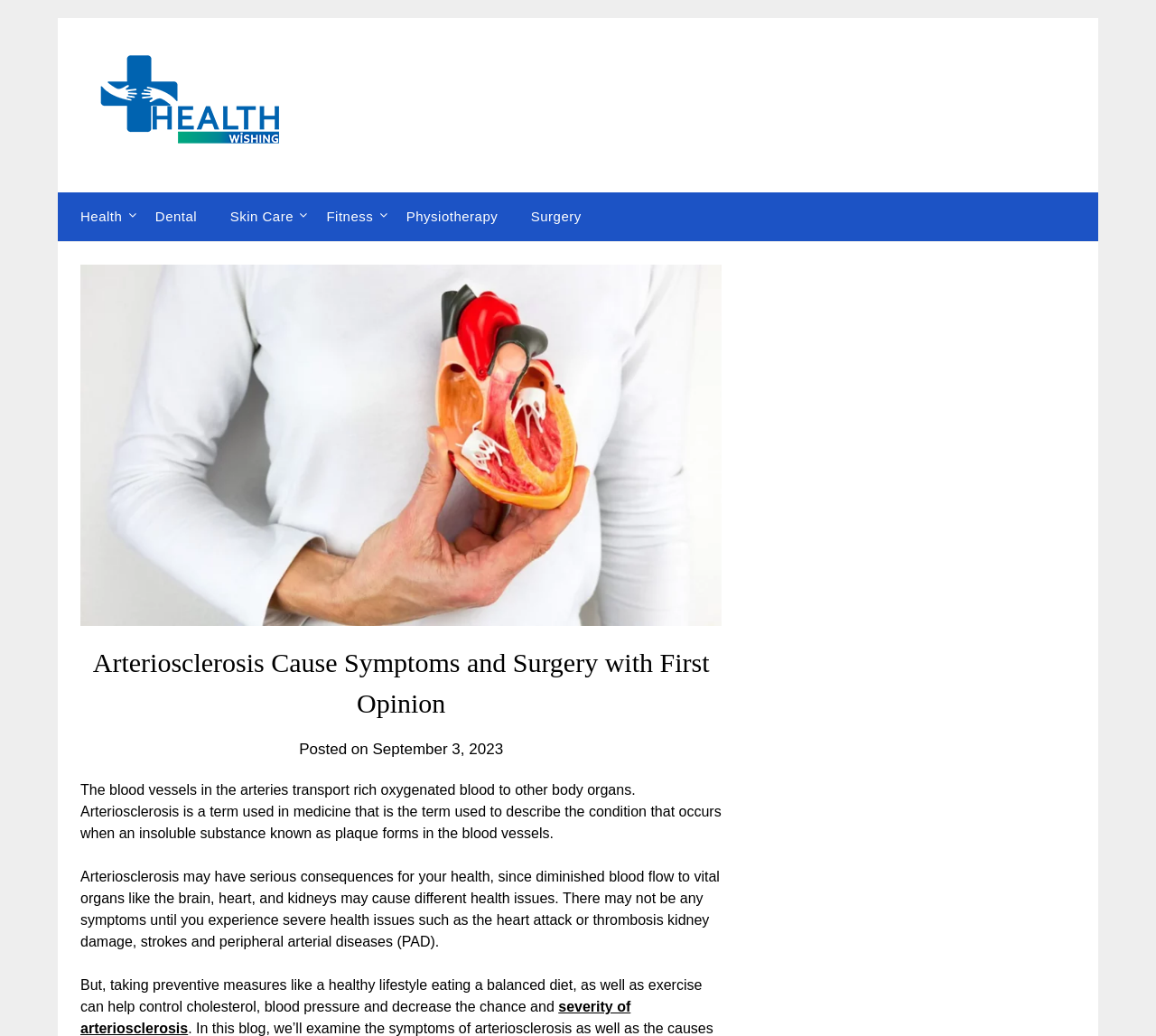Please find and generate the text of the main header of the webpage.

Arteriosclerosis Cause Symptoms and Surgery with First Opinion